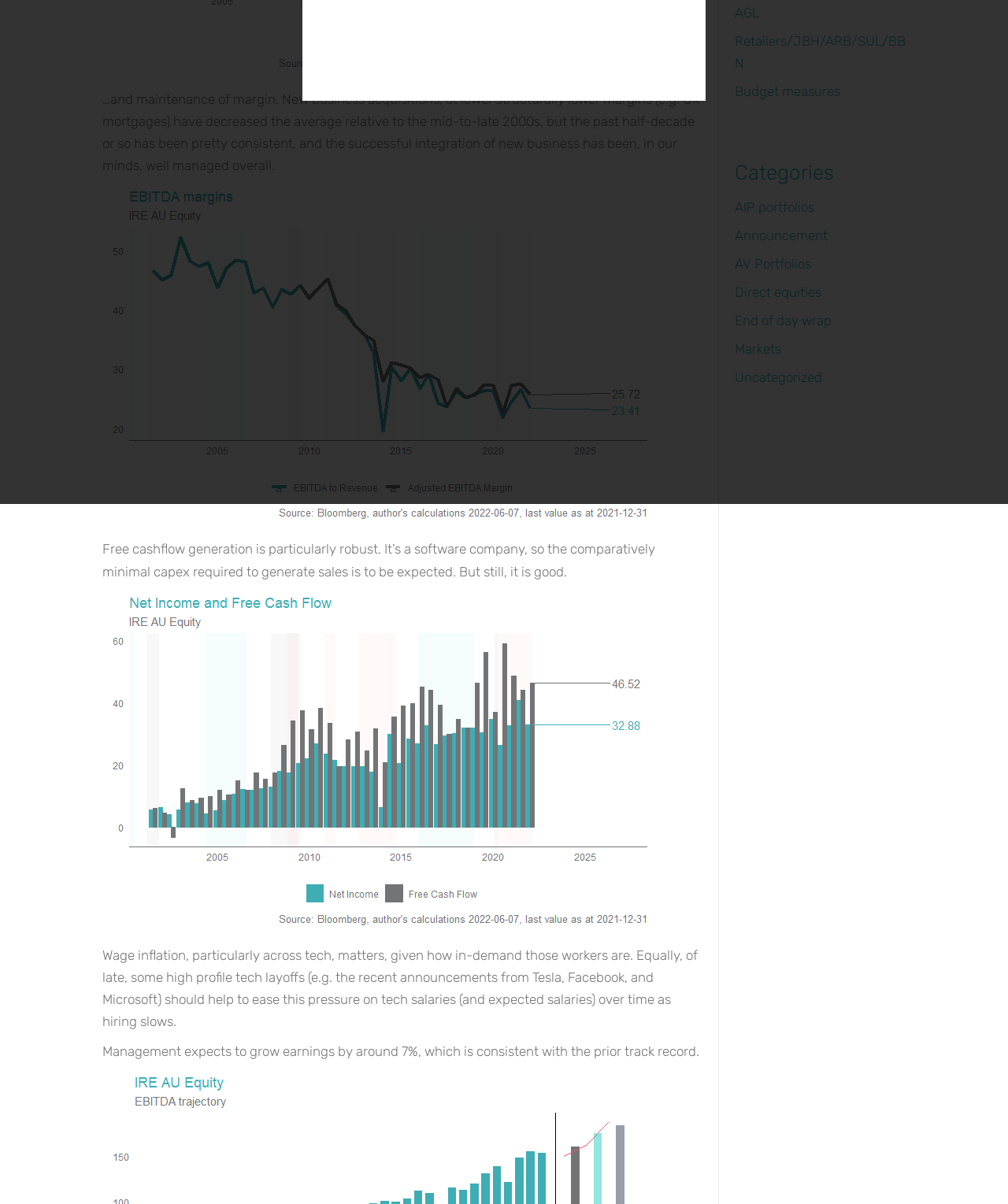Extract the bounding box coordinates for the HTML element that matches this description: "Direct equities". The coordinates should be four float numbers between 0 and 1, i.e., [left, top, right, bottom].

[0.729, 0.236, 0.815, 0.249]